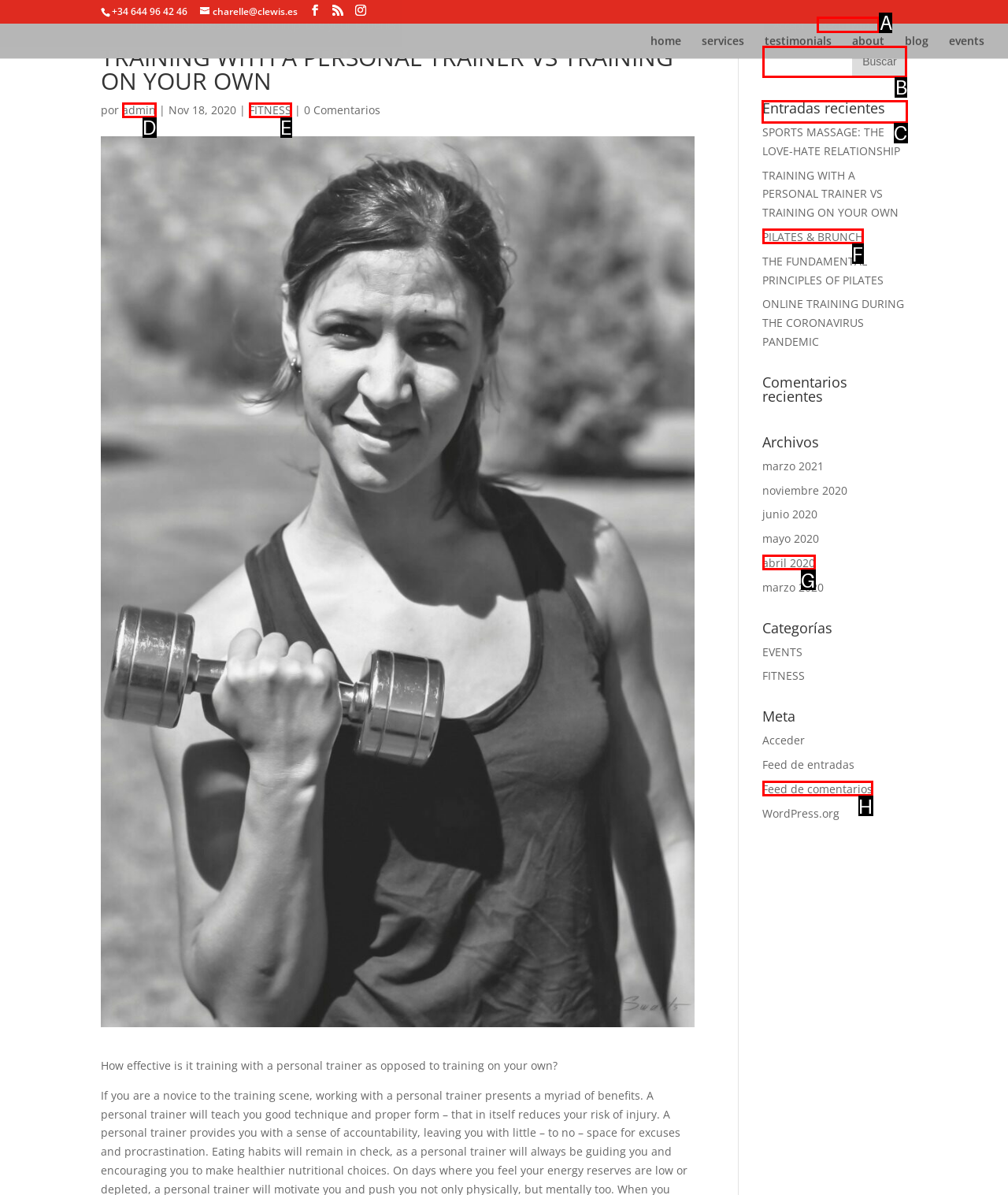For the instruction: View recent entries, determine the appropriate UI element to click from the given options. Respond with the letter corresponding to the correct choice.

C